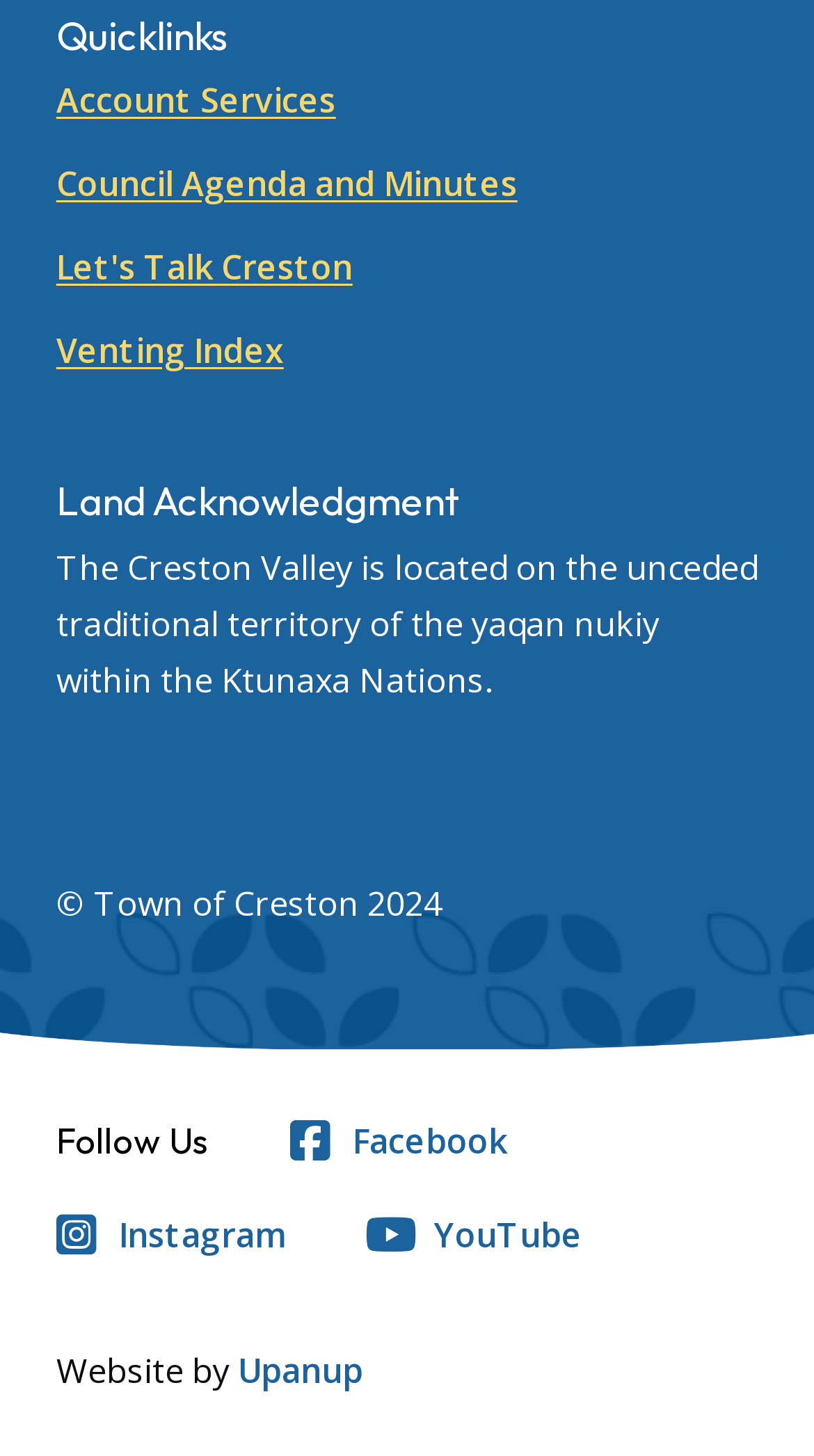Pinpoint the bounding box coordinates of the element you need to click to execute the following instruction: "Check out 'Let's Talk Creston'". The bounding box should be represented by four float numbers between 0 and 1, in the format [left, top, right, bottom].

[0.069, 0.168, 0.433, 0.199]